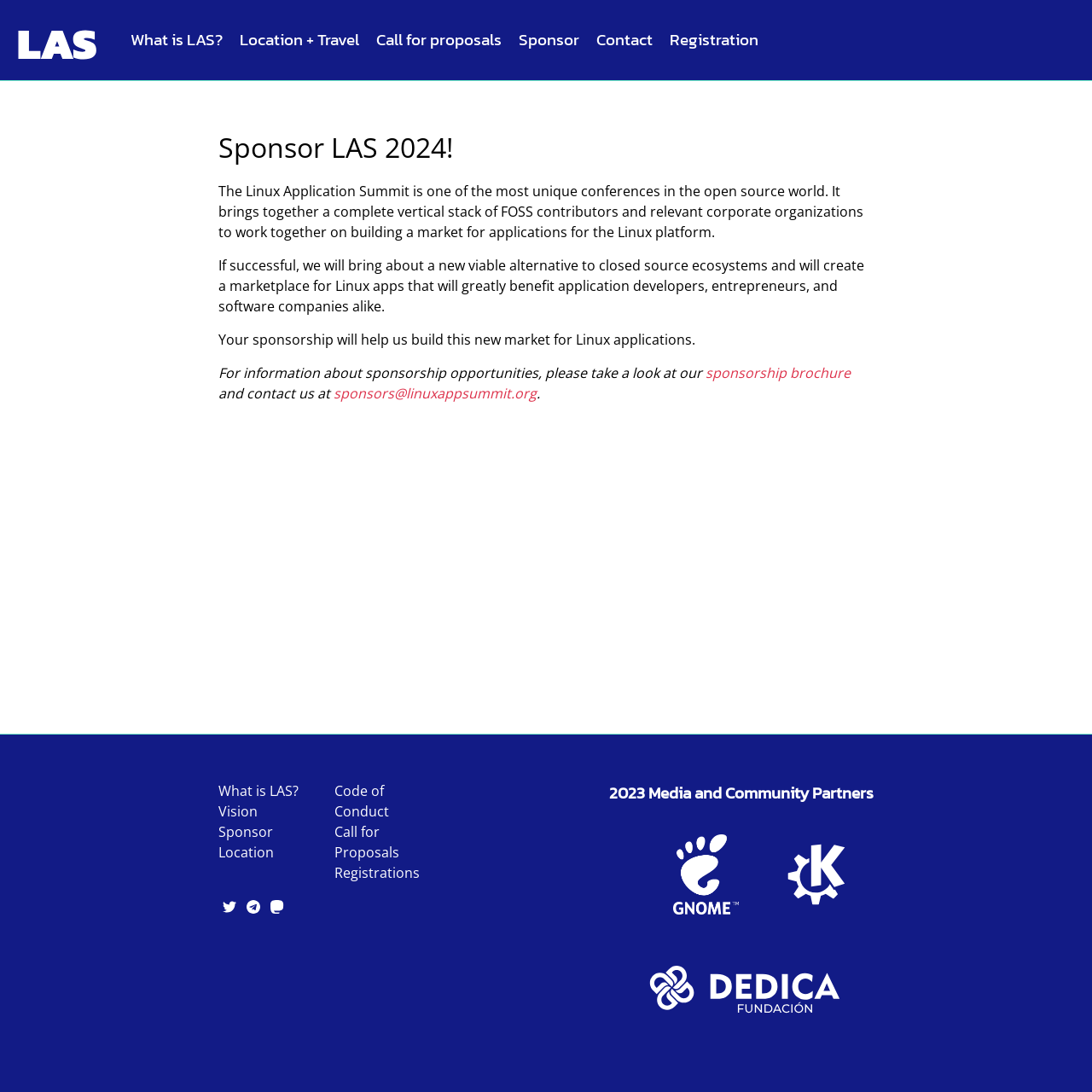Identify the bounding box coordinates of the clickable region required to complete the instruction: "Contact sponsors@linuxappsummit.org". The coordinates should be given as four float numbers within the range of 0 and 1, i.e., [left, top, right, bottom].

[0.305, 0.351, 0.491, 0.369]